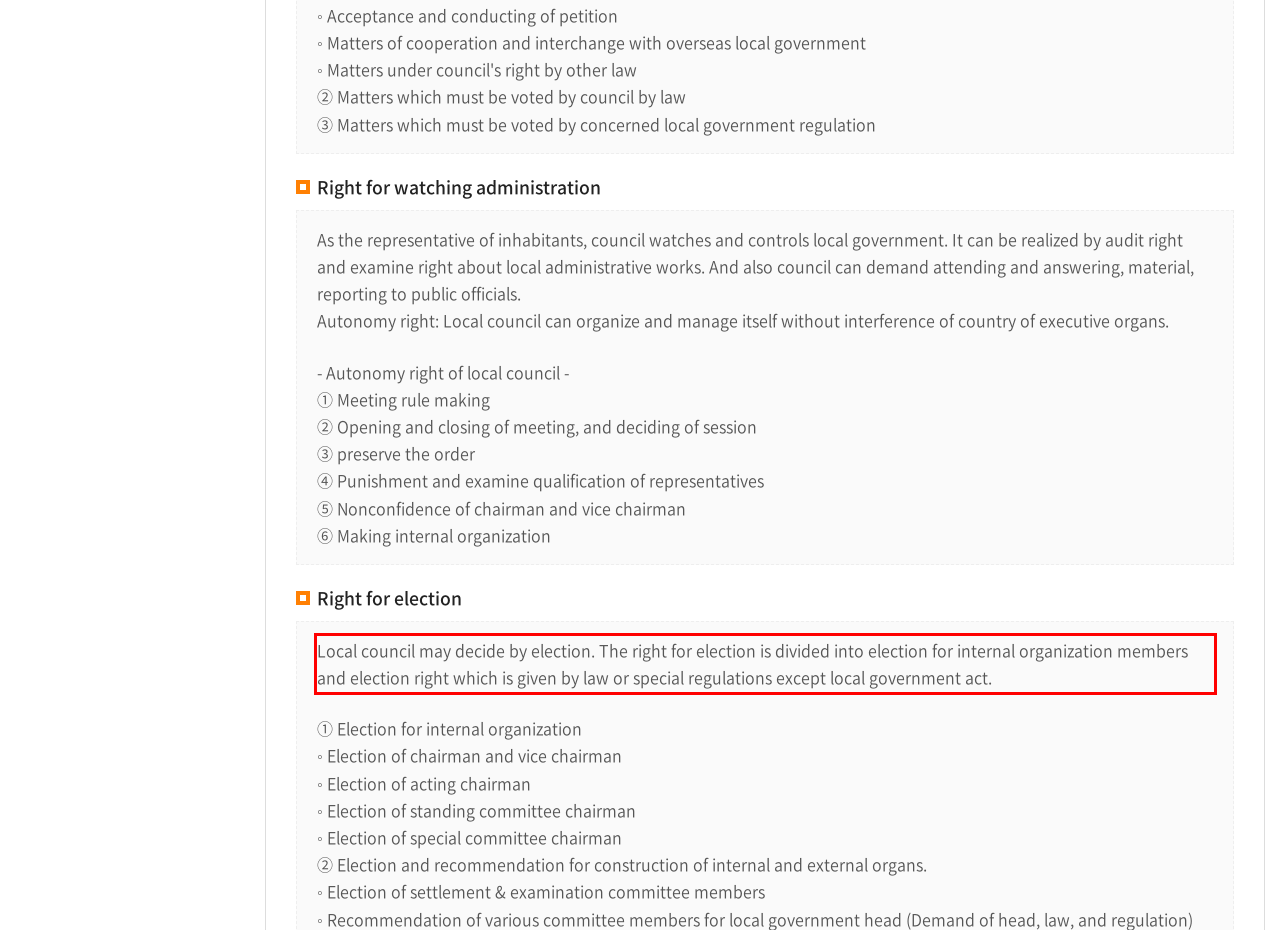Given the screenshot of a webpage, identify the red rectangle bounding box and recognize the text content inside it, generating the extracted text.

Local council may decide by election. The right for election is divided into election for internal organization members and election right which is given by law or special regulations except local government act.